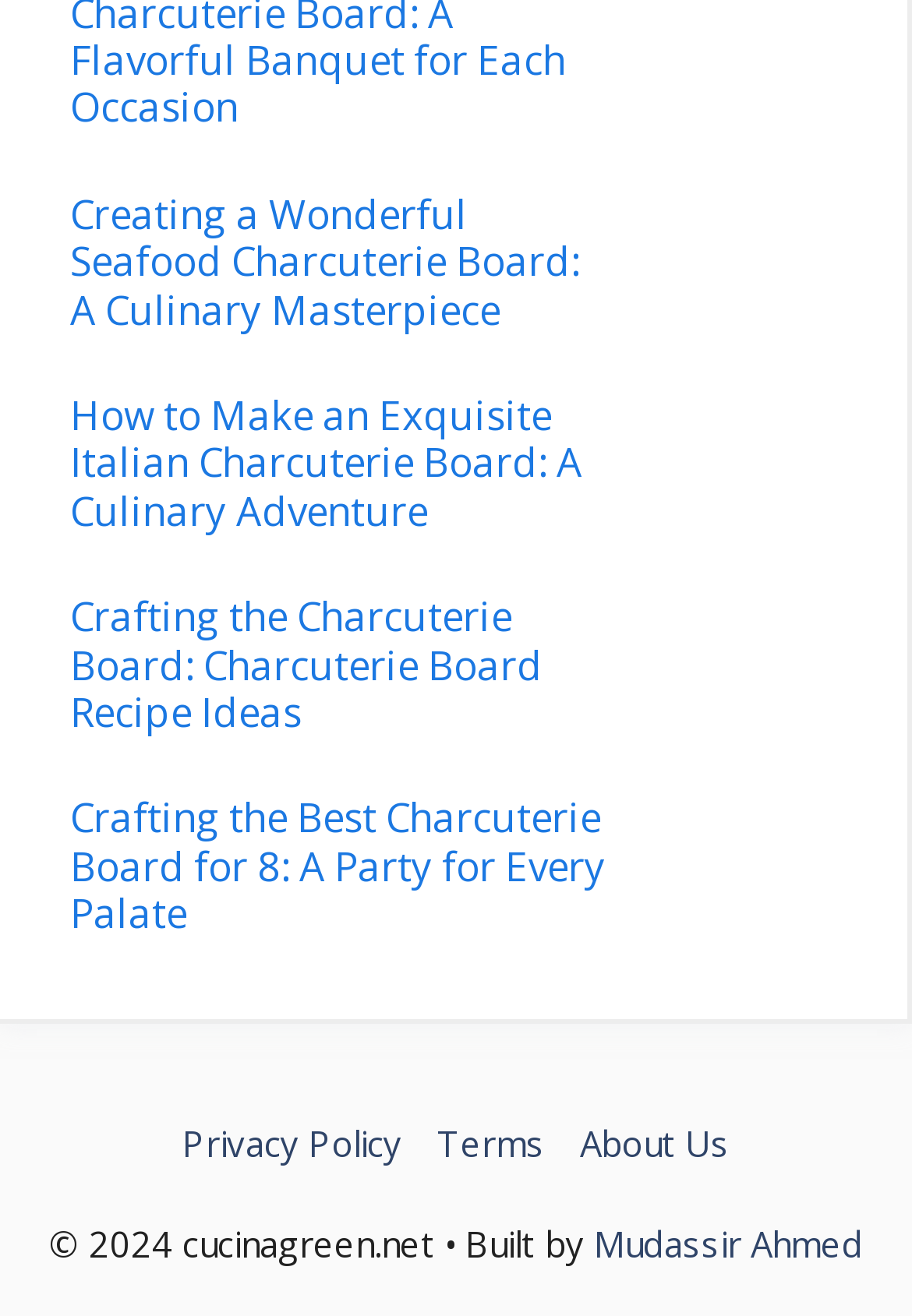Refer to the screenshot and give an in-depth answer to this question: Who is credited with building the webpage?

At the bottom of the webpage, there is a static text '© 2024 cucinagreen.net • Built by' followed by a link 'Mudassir Ahmed', which suggests that Mudassir Ahmed is the person credited with building the webpage.